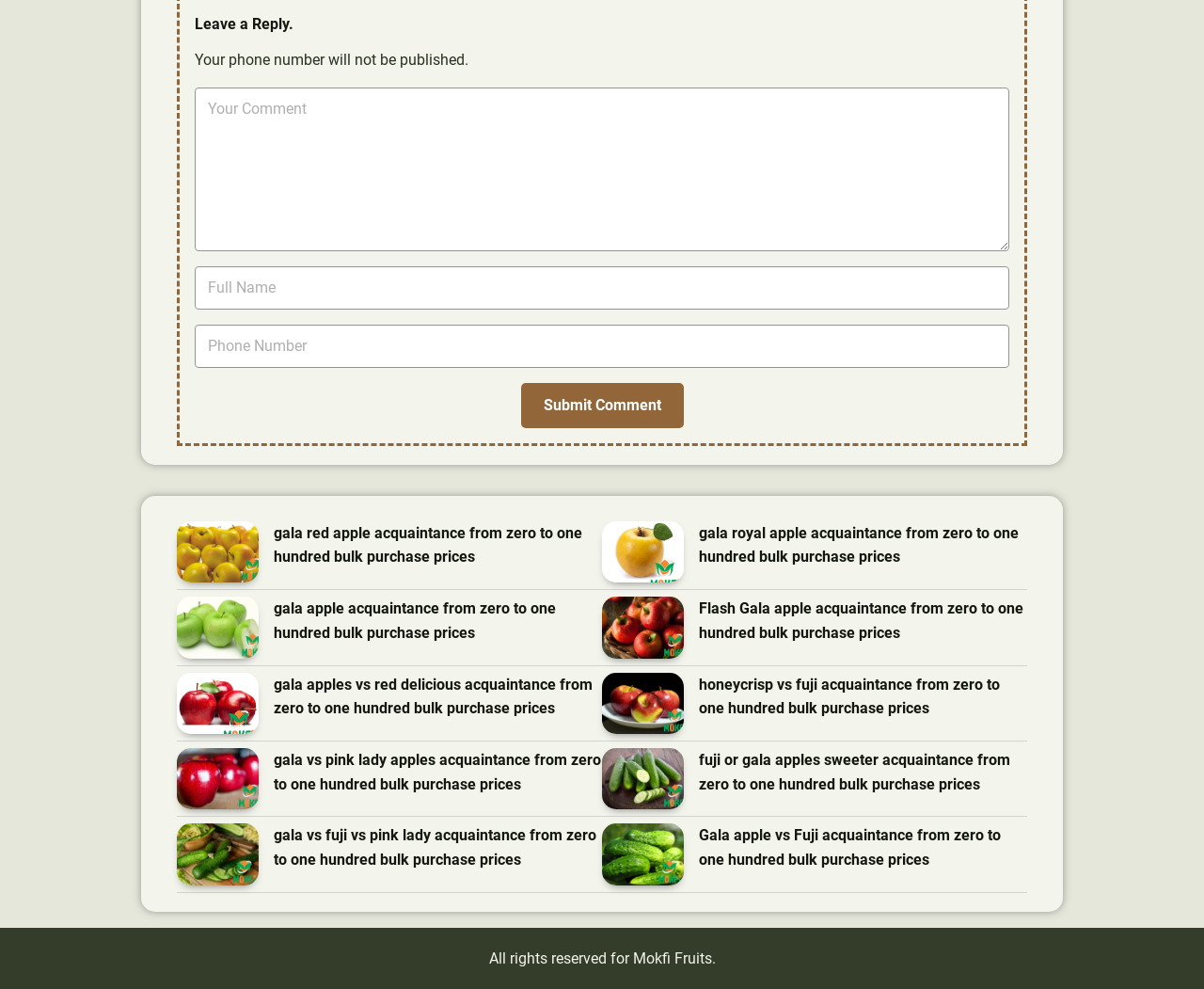Find the bounding box coordinates for the area that must be clicked to perform this action: "Enter phone number".

[0.162, 0.328, 0.838, 0.372]